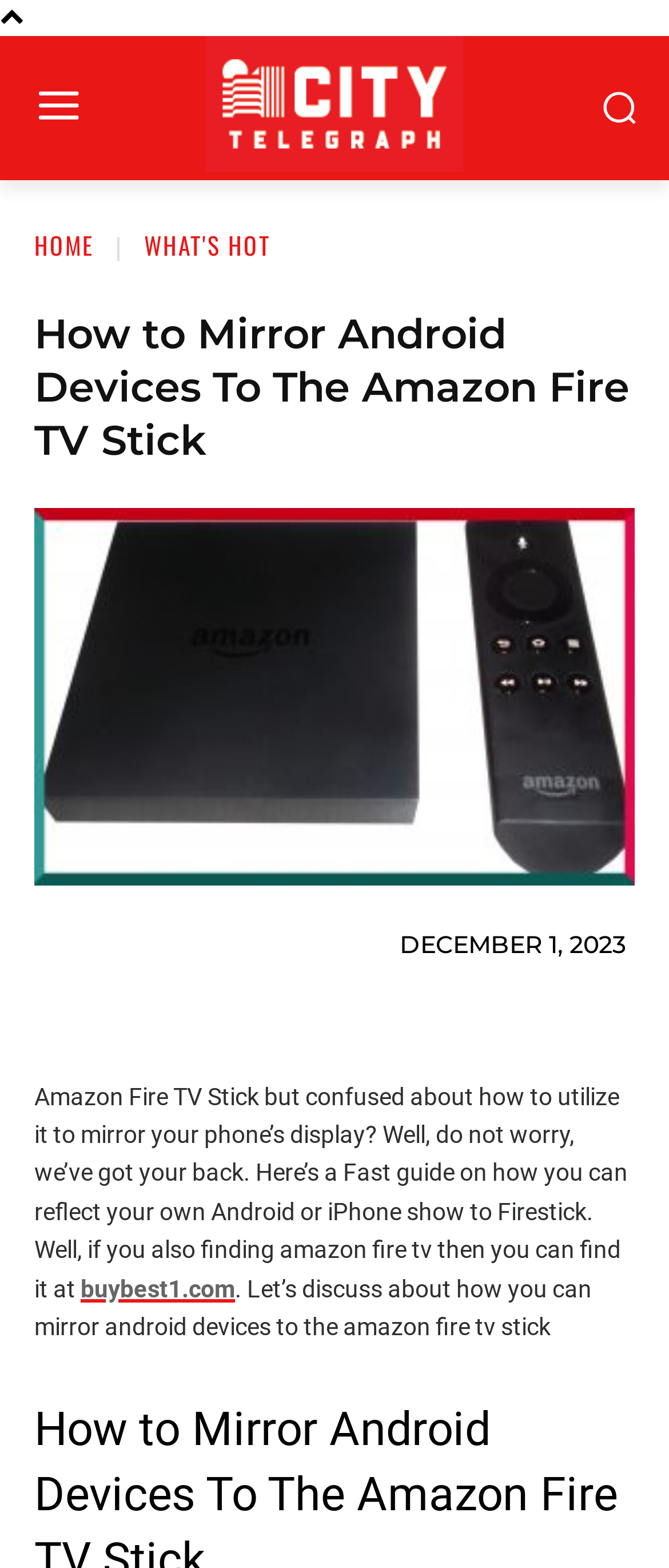Please identify and generate the text content of the webpage's main heading.

How to Mirror Android Devices To The Amazon Fire TV Stick